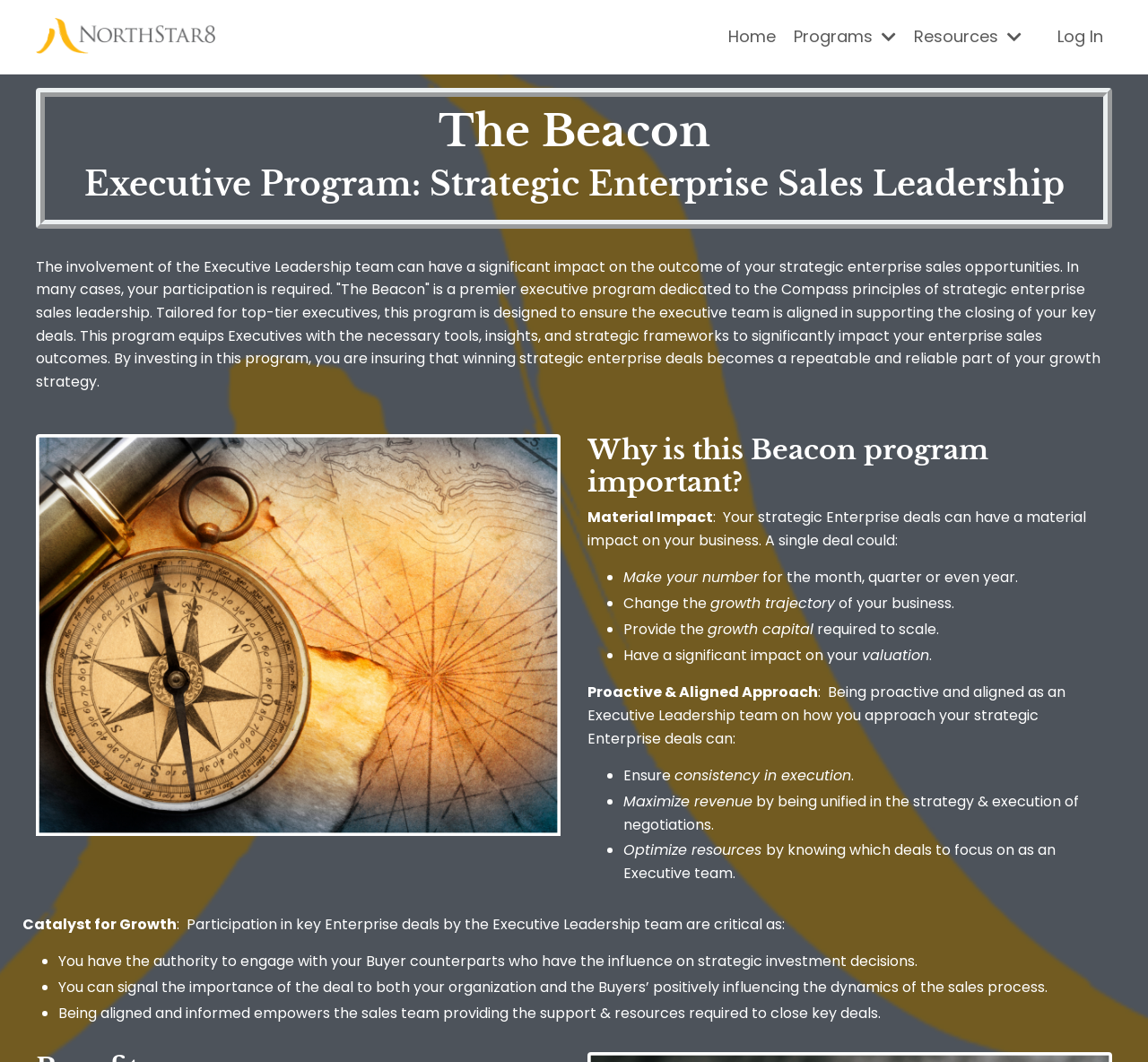Using the provided element description, identify the bounding box coordinates as (top-left x, top-left y, bottom-right x, bottom-right y). Ensure all values are between 0 and 1. Description: Log In

[0.921, 0.024, 0.961, 0.045]